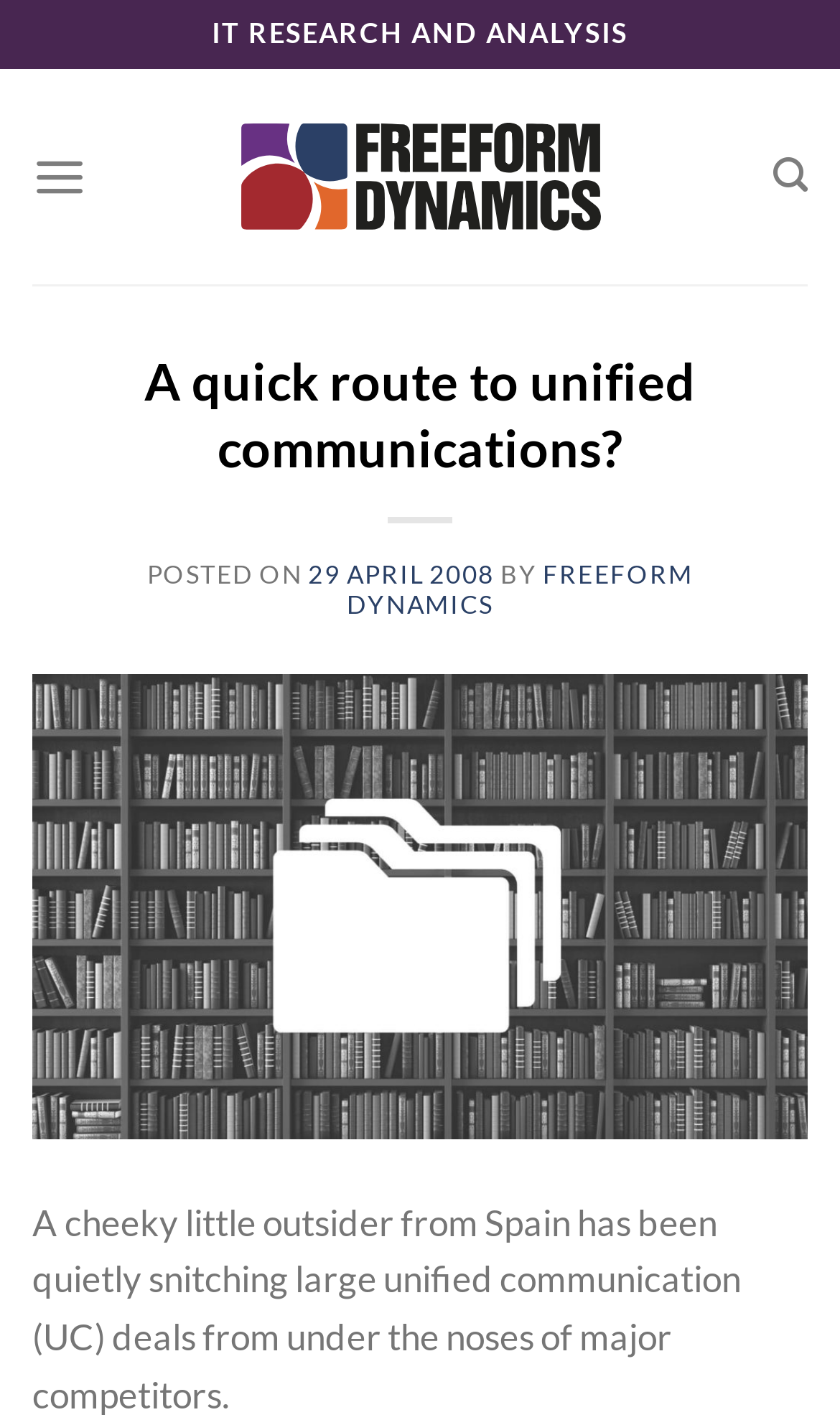What is the main idea of the article?
Based on the image, give a concise answer in the form of a single word or short phrase.

A Spanish company winning UC deals